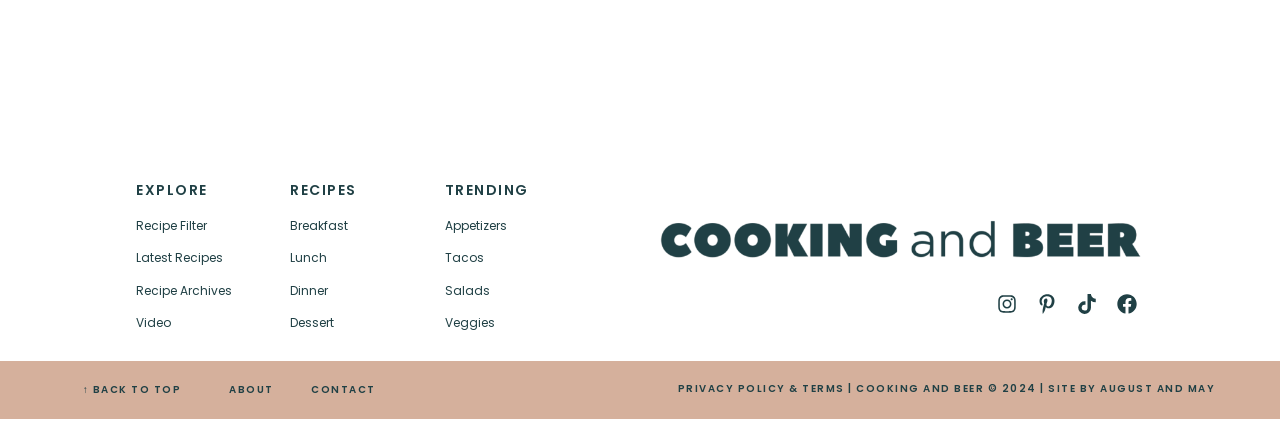Find the bounding box coordinates of the area to click in order to follow the instruction: "Go back to top".

[0.065, 0.903, 0.142, 0.939]